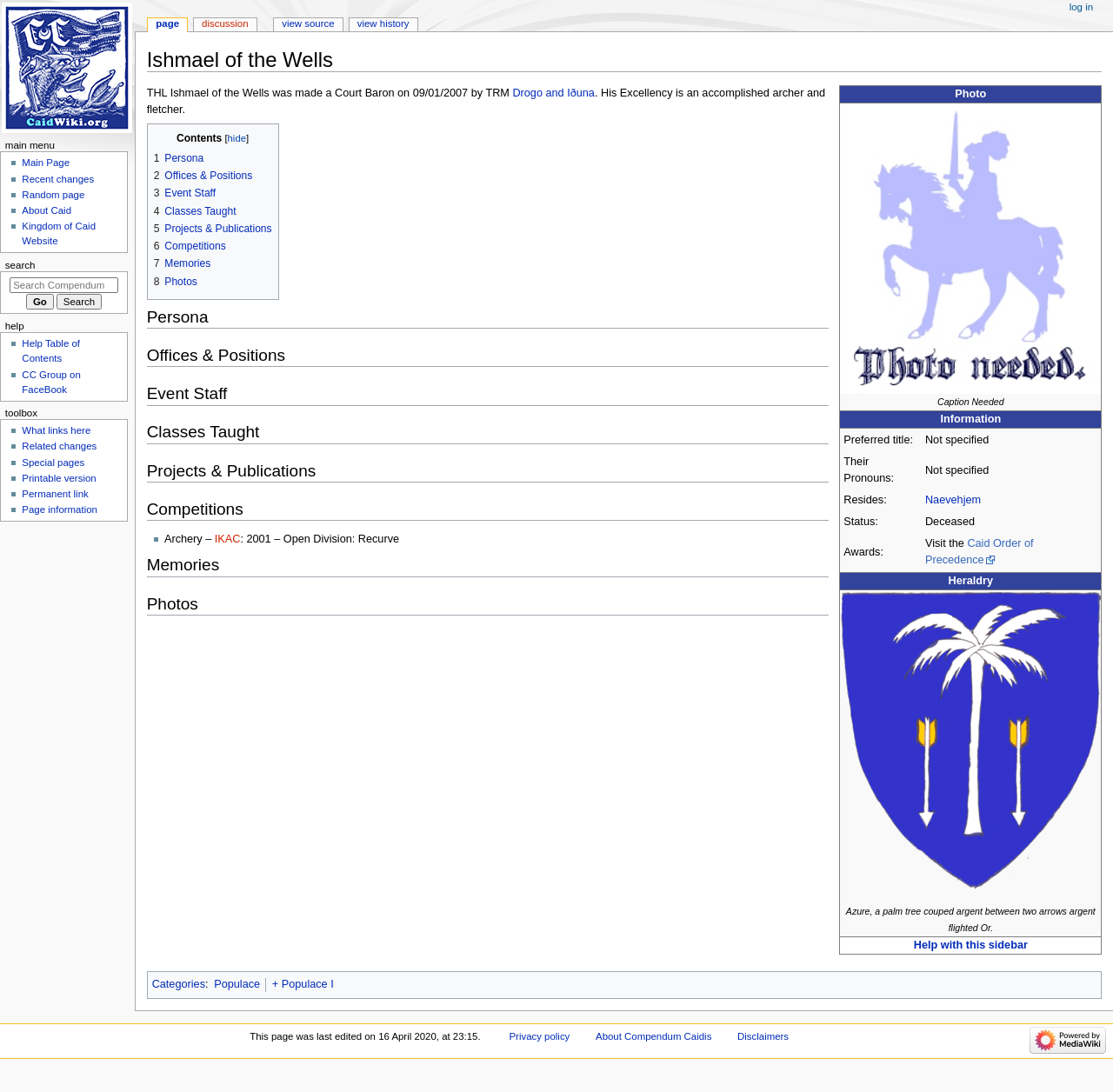Provide the bounding box coordinates for the area that should be clicked to complete the instruction: "View Ishmael of the Wells' photo".

[0.755, 0.221, 0.989, 0.233]